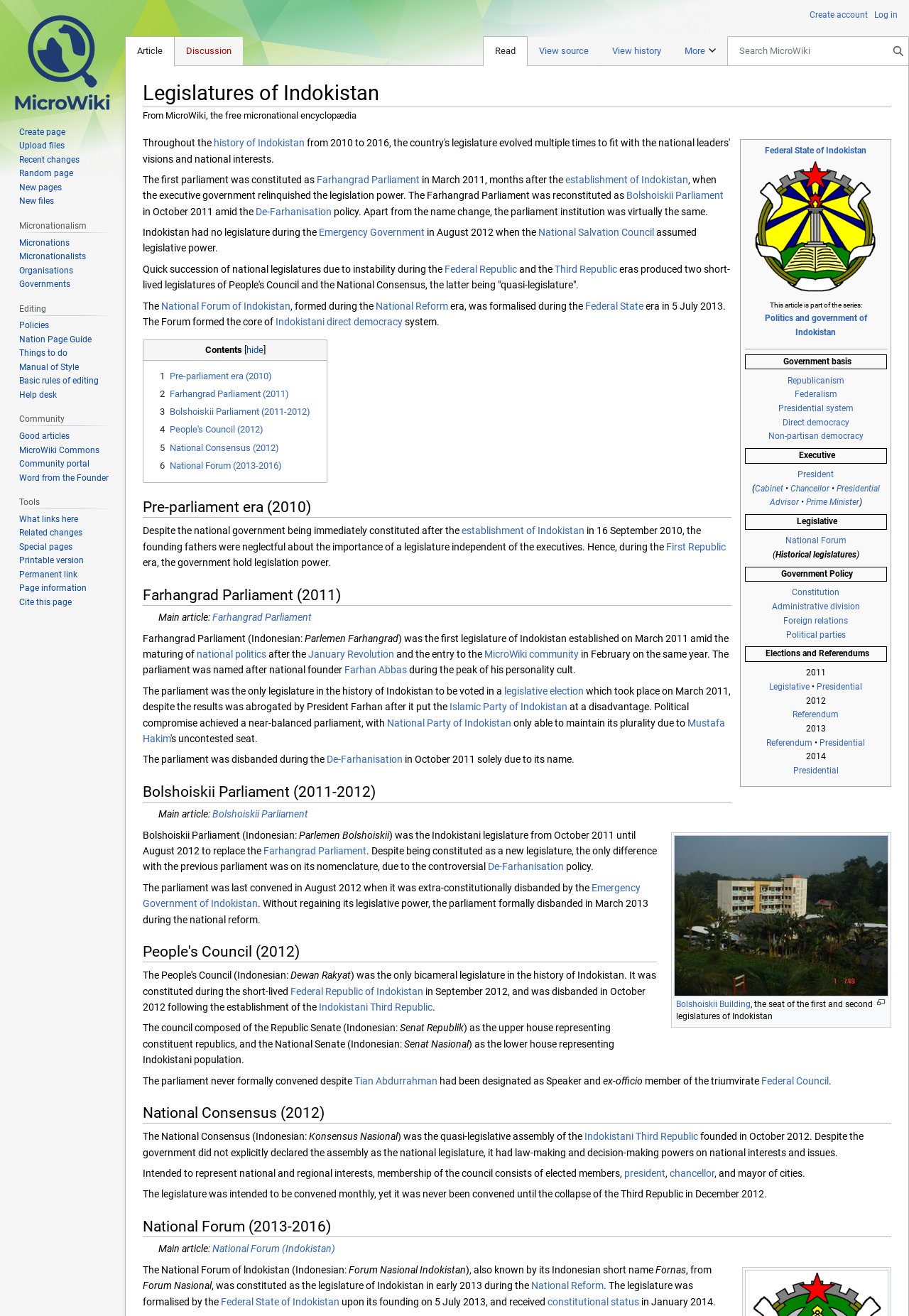Highlight the bounding box coordinates of the element you need to click to perform the following instruction: "Learn about Republicanism."

[0.866, 0.285, 0.929, 0.293]